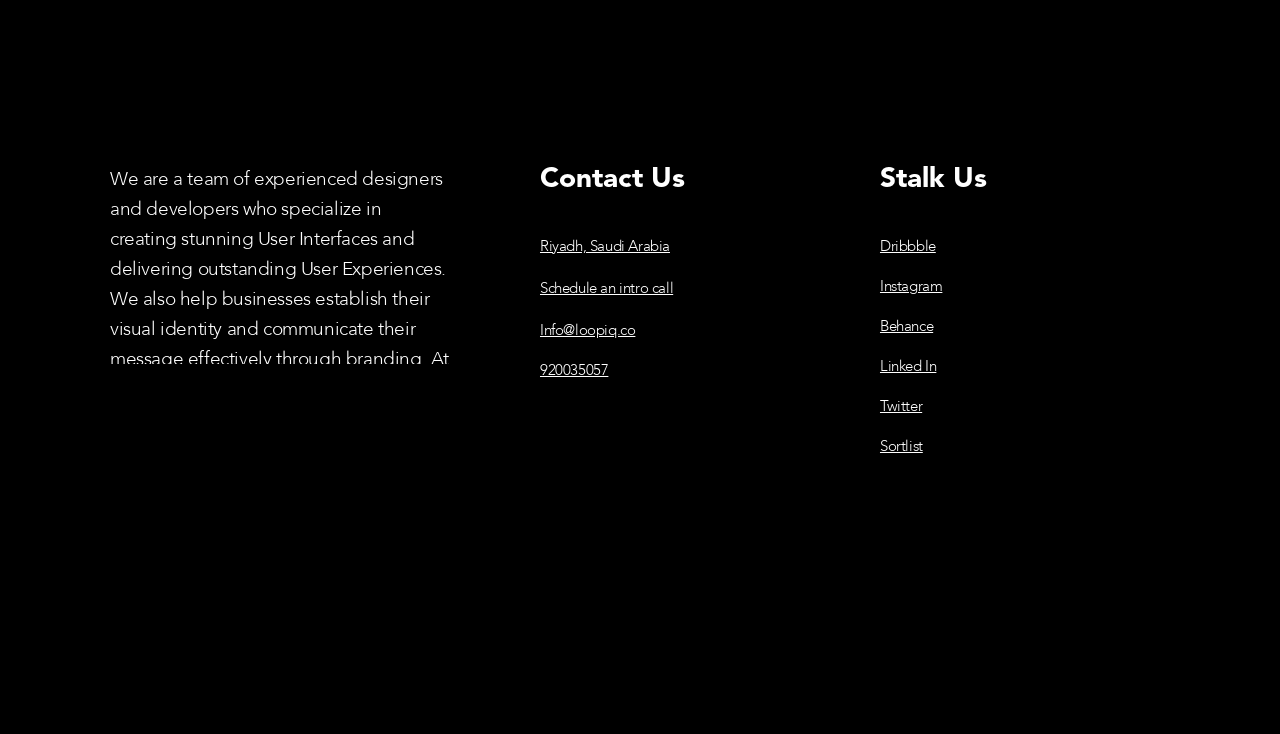Determine the bounding box coordinates of the region that needs to be clicked to achieve the task: "Send an email".

[0.422, 0.436, 0.594, 0.464]